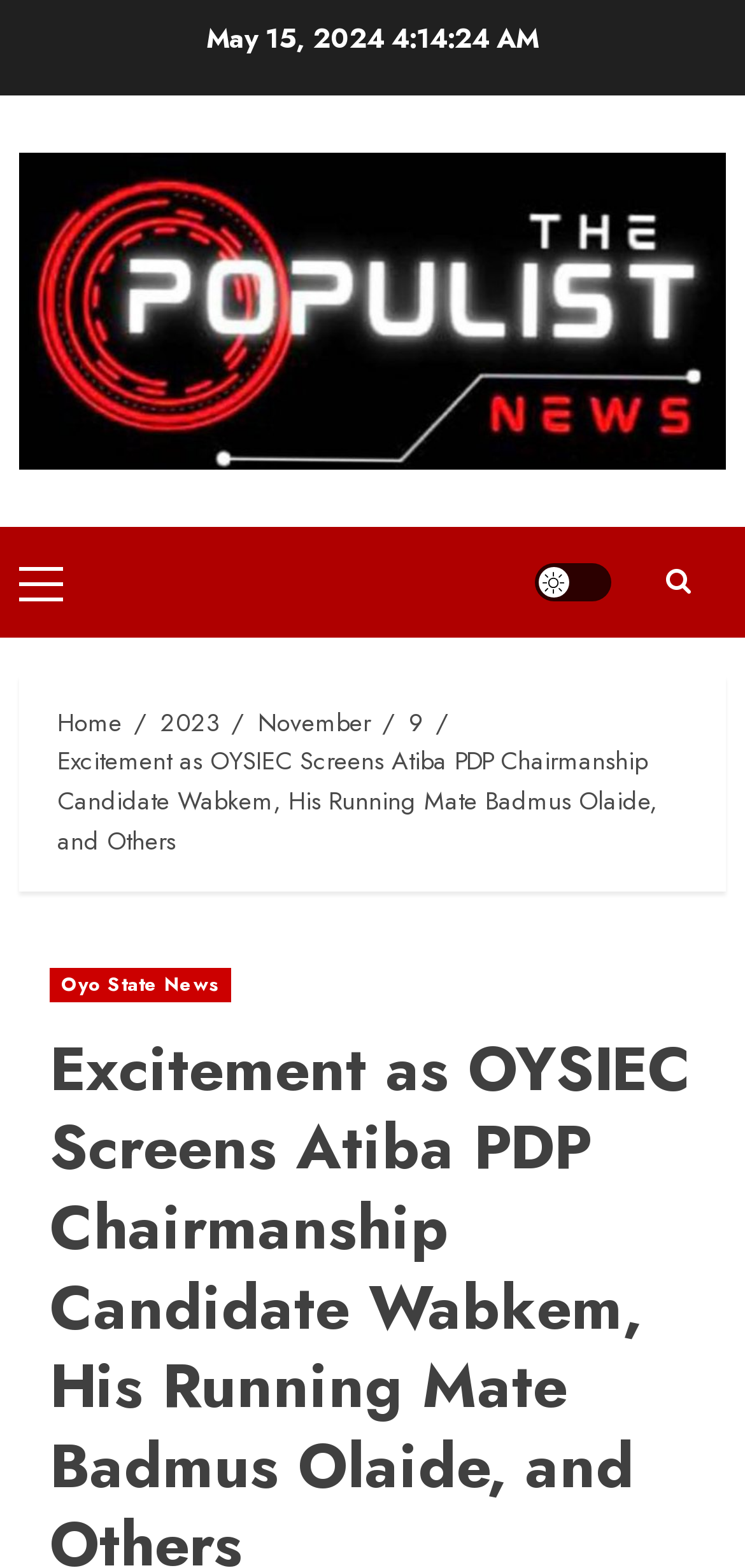Find and provide the bounding box coordinates for the UI element described with: "Oyo State News".

[0.067, 0.617, 0.311, 0.639]